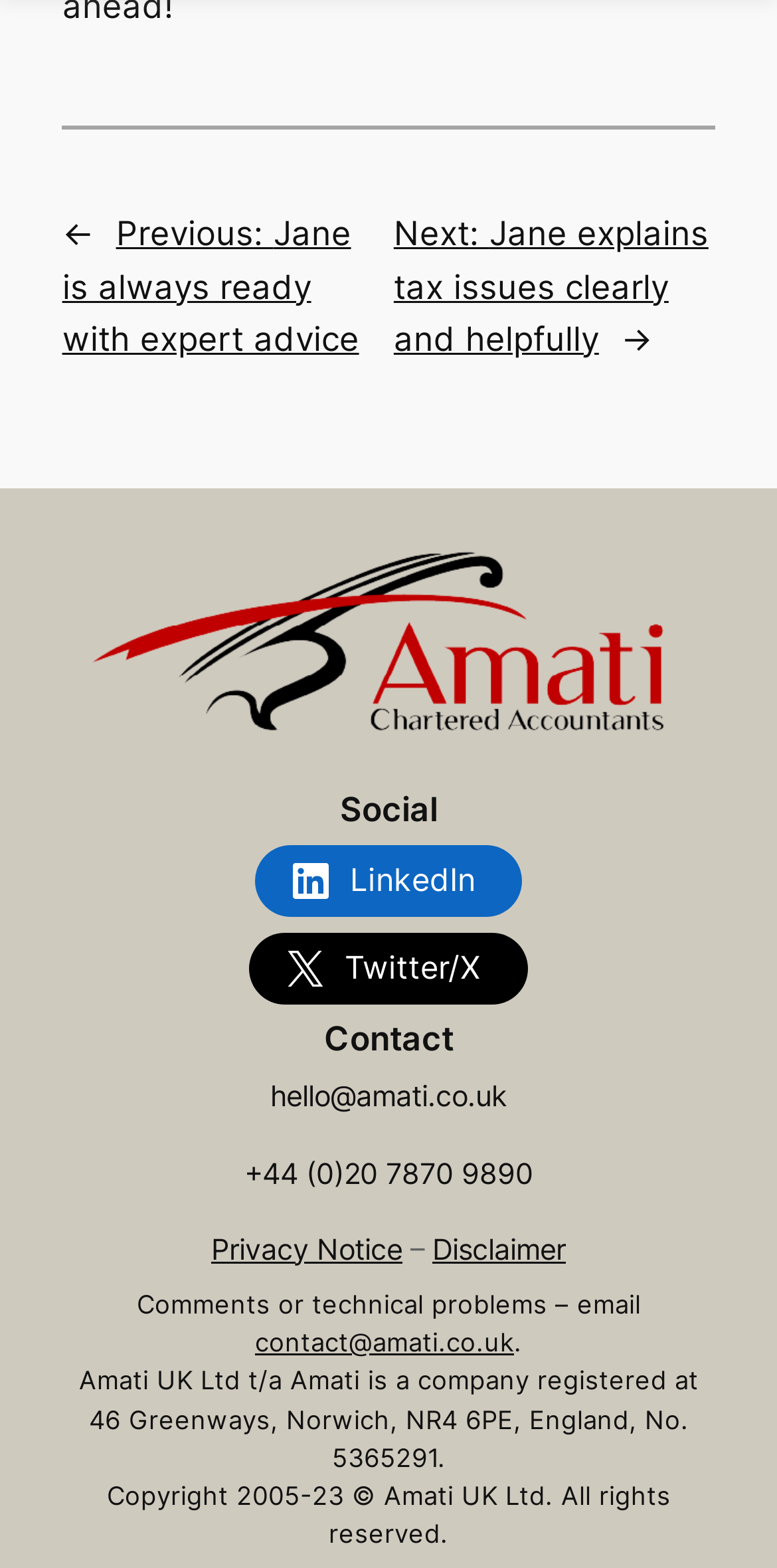Determine the bounding box for the HTML element described here: "alt="Amati Chartered Accountants"". The coordinates should be given as [left, top, right, bottom] with each number being a float between 0 and 1.

[0.09, 0.336, 0.91, 0.493]